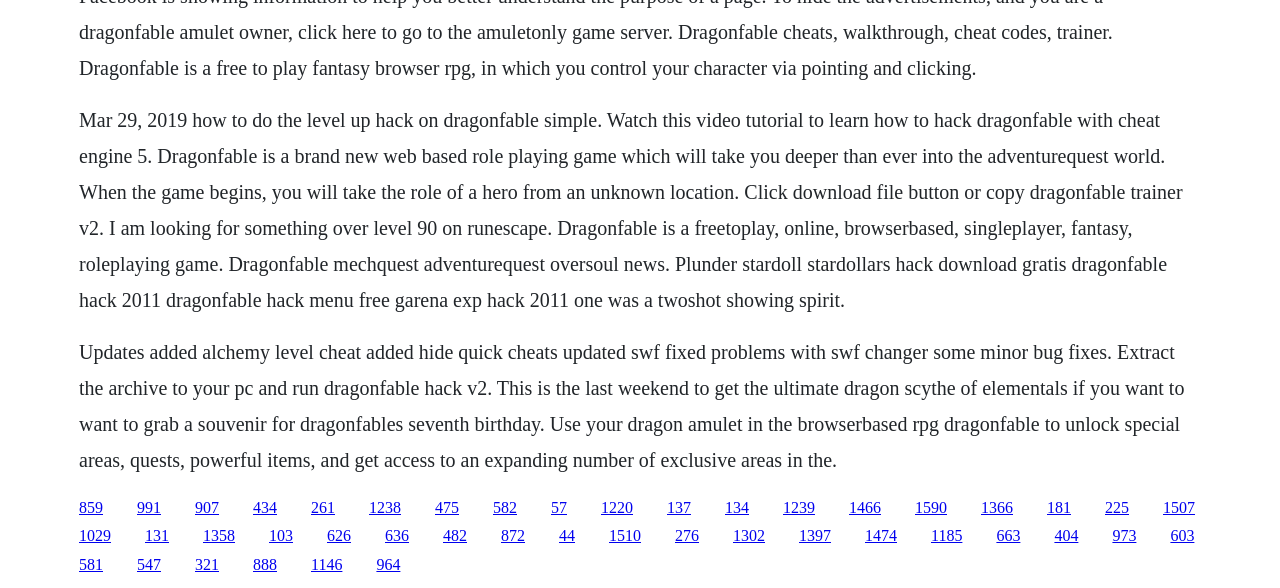Locate the bounding box coordinates of the clickable region to complete the following instruction: "Click the link to get the ultimate dragon scythe of elementals."

[0.107, 0.848, 0.126, 0.877]